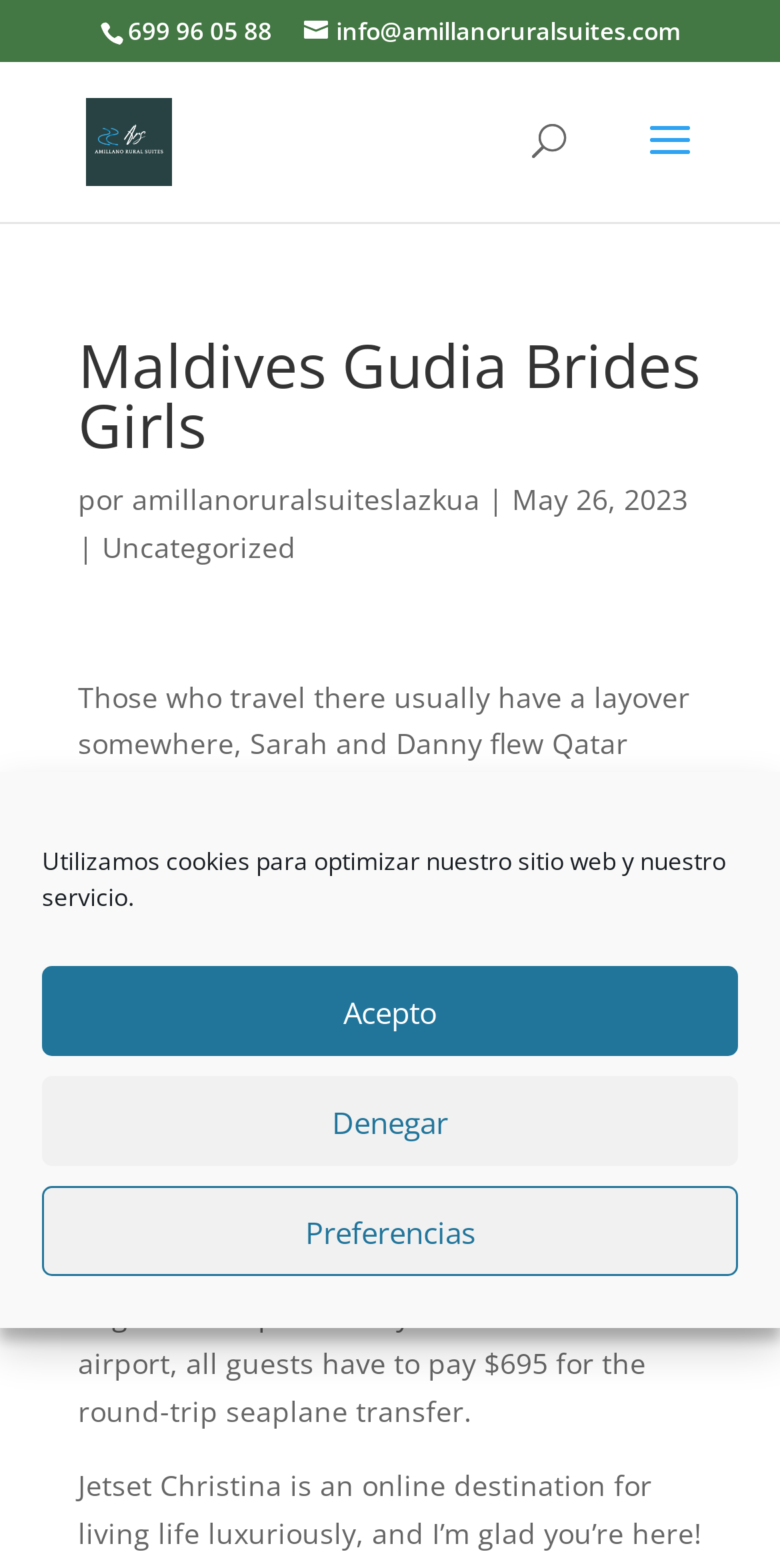Using the description: "name="s" placeholder="Búsqueda …" title="Buscar:"", determine the UI element's bounding box coordinates. Ensure the coordinates are in the format of four float numbers between 0 and 1, i.e., [left, top, right, bottom].

[0.463, 0.039, 0.823, 0.041]